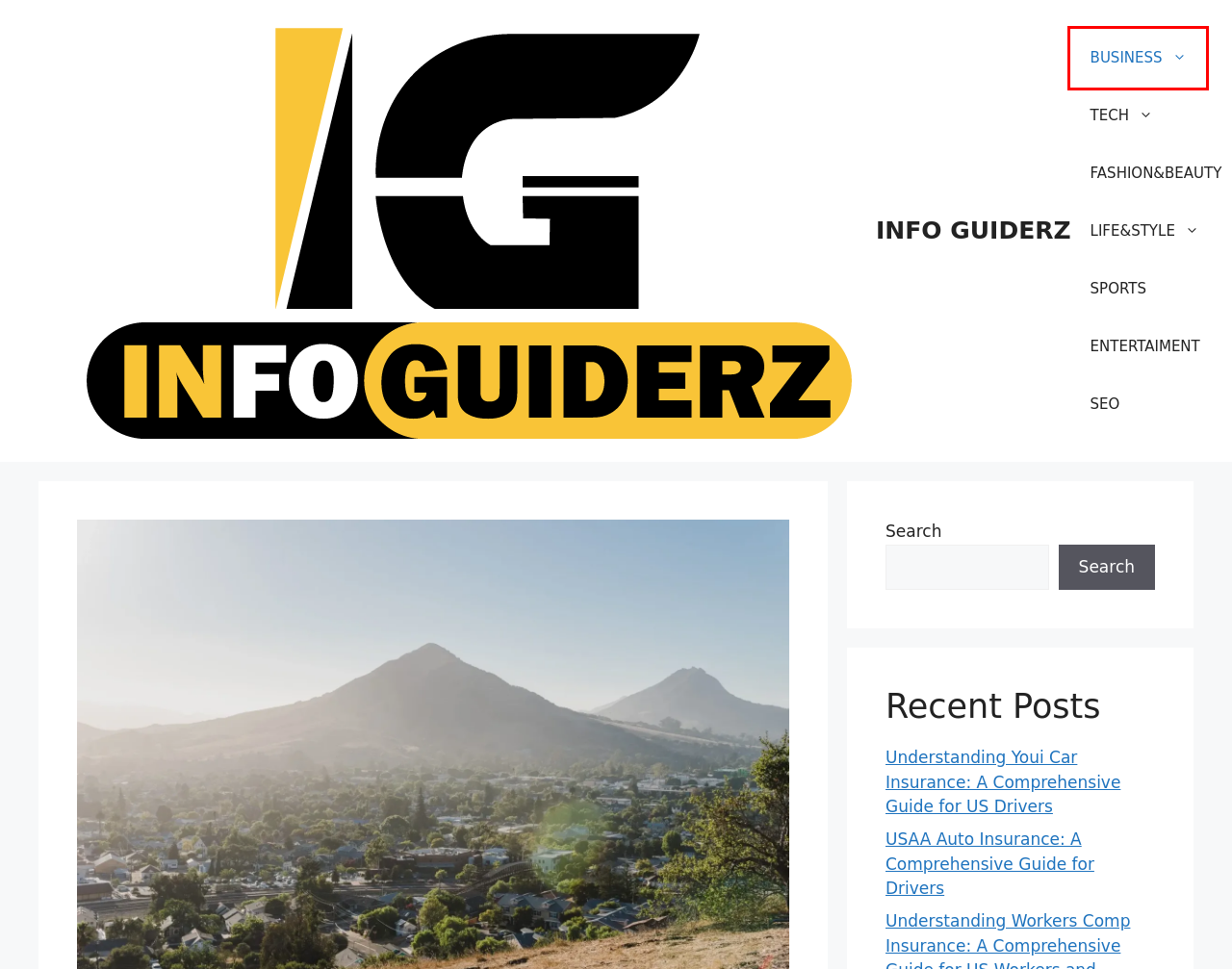Check out the screenshot of a webpage with a red rectangle bounding box. Select the best fitting webpage description that aligns with the new webpage after clicking the element inside the bounding box. Here are the candidates:
A. INFO GUIDERZ -
B. LIFE&STYLE Archives - INFO GUIDERZ
C. SEO Archives - INFO GUIDERZ
D. BUSINESS Archives - INFO GUIDERZ
E. SPORTS Archives - INFO GUIDERZ
F. USAA Auto Insurance: A Comprehensive Guide for Drivers - INFO GUIDERZ
G. ENTERTAIMENT Archives - INFO GUIDERZ
H. Understanding Youi Car Insurance: A Comprehensive Guide for US Drivers - INFO GUIDERZ

D